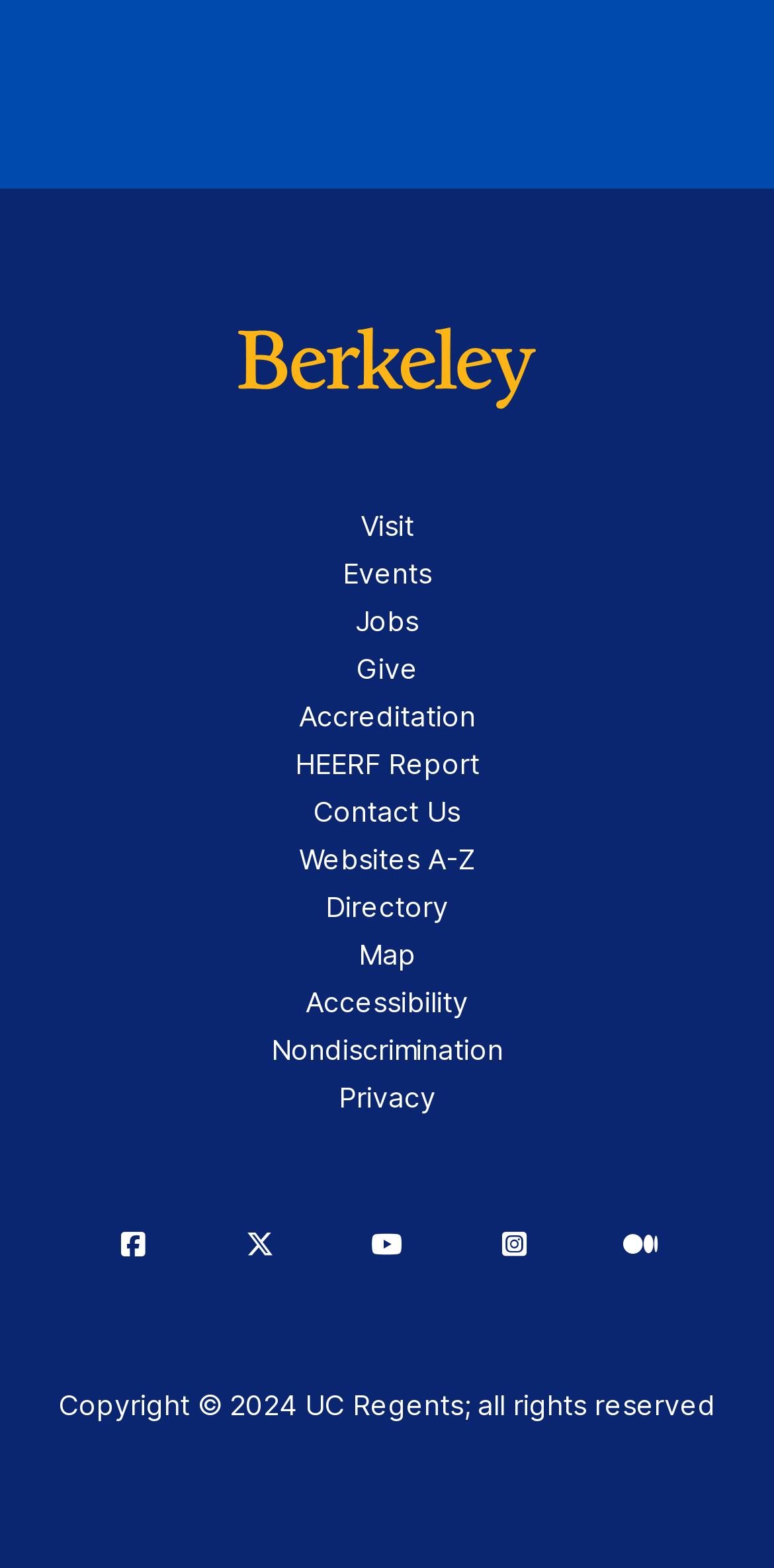Carefully observe the image and respond to the question with a detailed answer:
What are the social media platforms available?

At the bottom of the webpage, there are links to various social media platforms, including Facebook, X, YouTube, Instagram, and Medium, which can be accessed by clicking on the respective links.